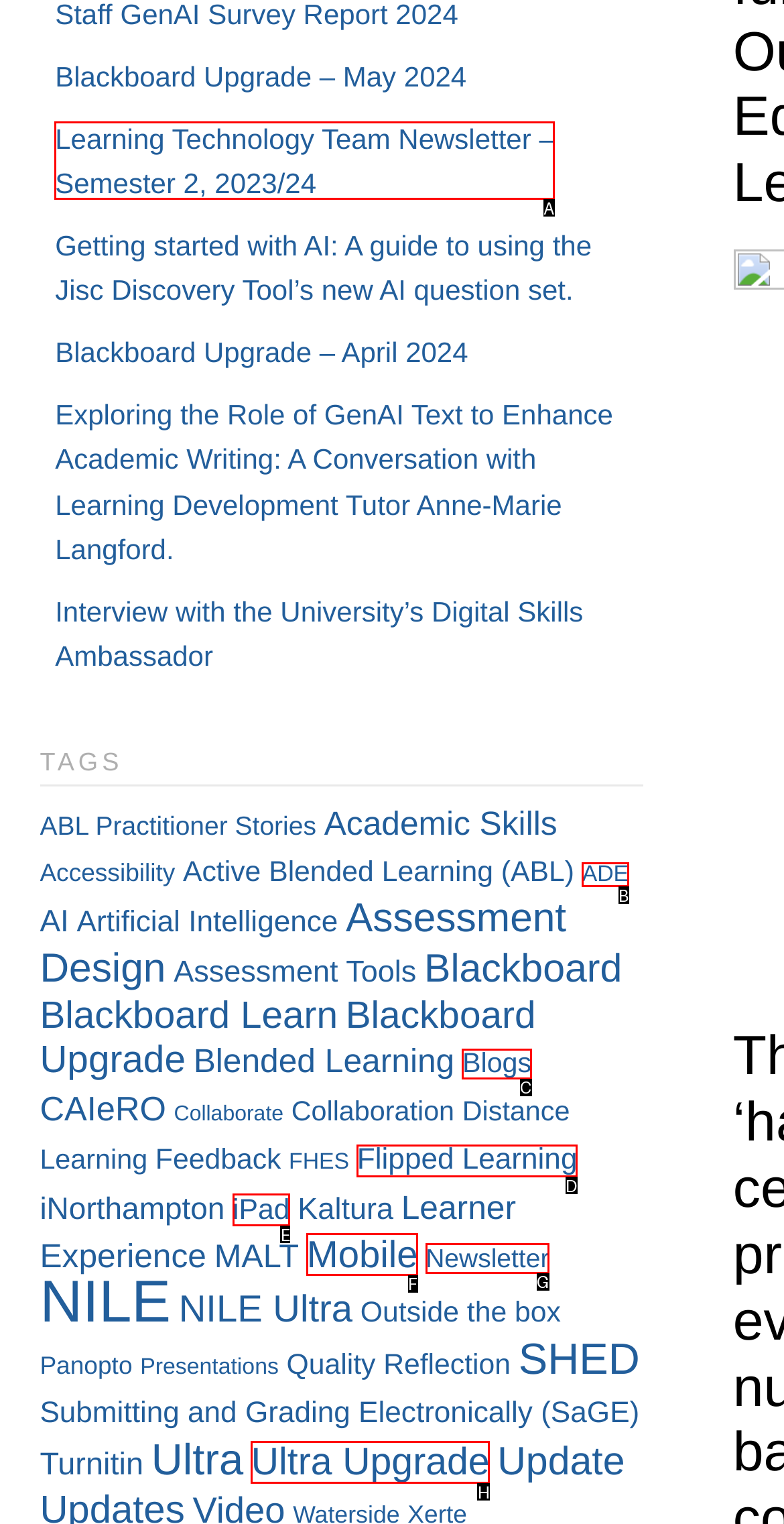Select the appropriate HTML element to click for the following task: Read the 'Learning Technology Team Newsletter – Semester 2, 2023/24' article
Answer with the letter of the selected option from the given choices directly.

A